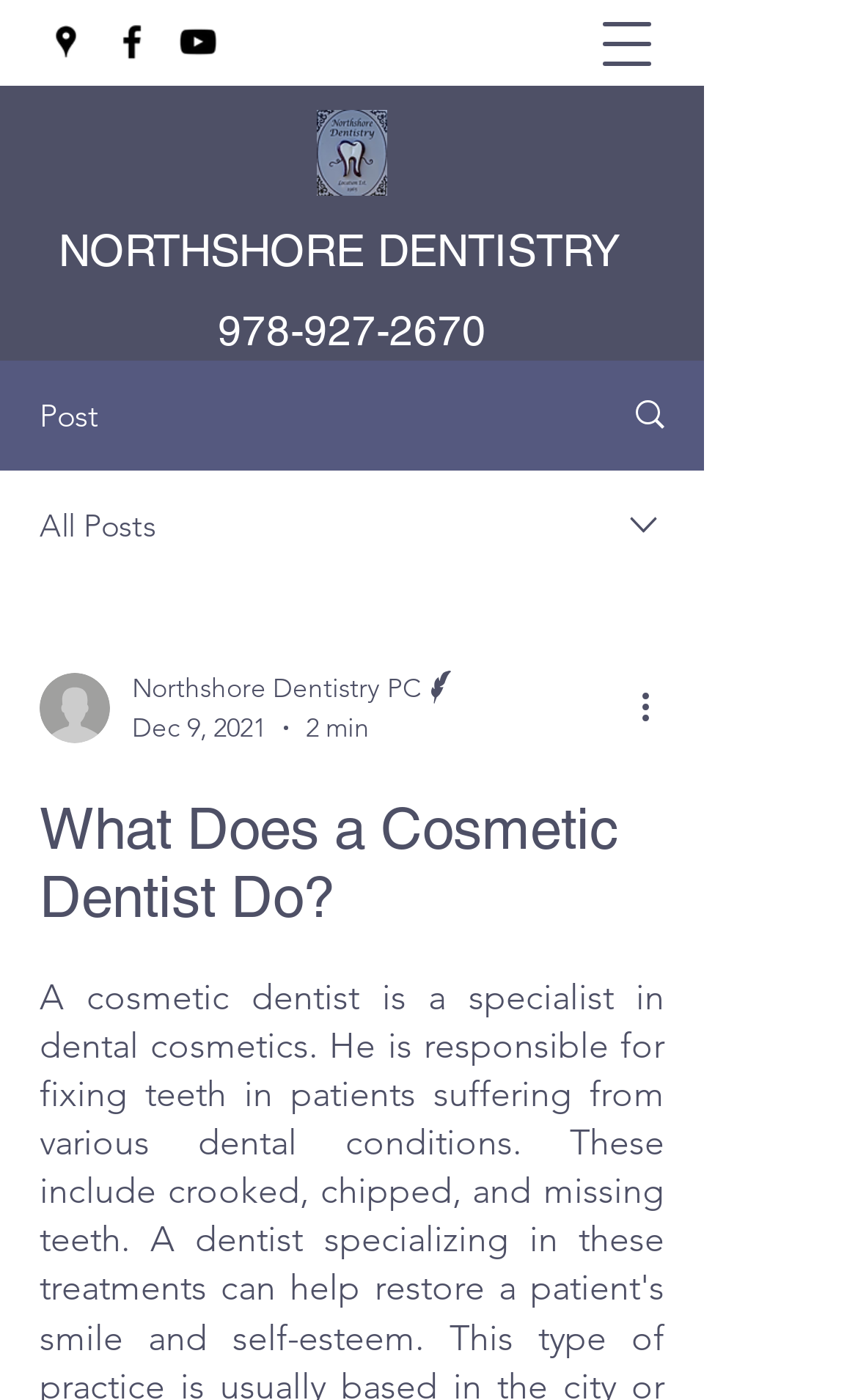Given the content of the image, can you provide a detailed answer to the question?
What is the name of the dentistry?

I found the name of the dentistry by looking at the link element with the text 'NORTHSHORE DENTISTRY ' which is located at the coordinates [0.068, 0.16, 0.753, 0.198].